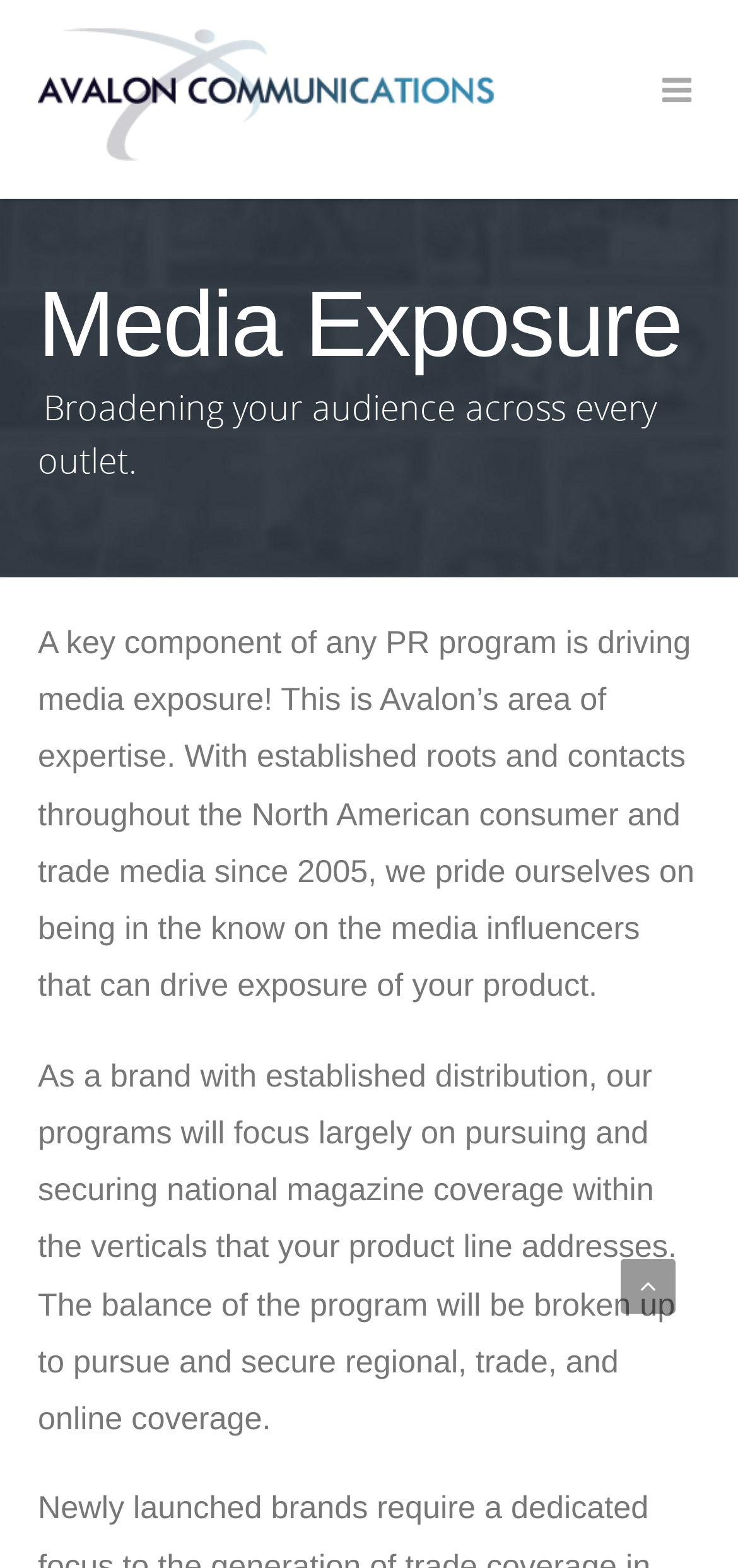What type of media coverage is focused on?
Using the picture, provide a one-word or short phrase answer.

National magazine coverage